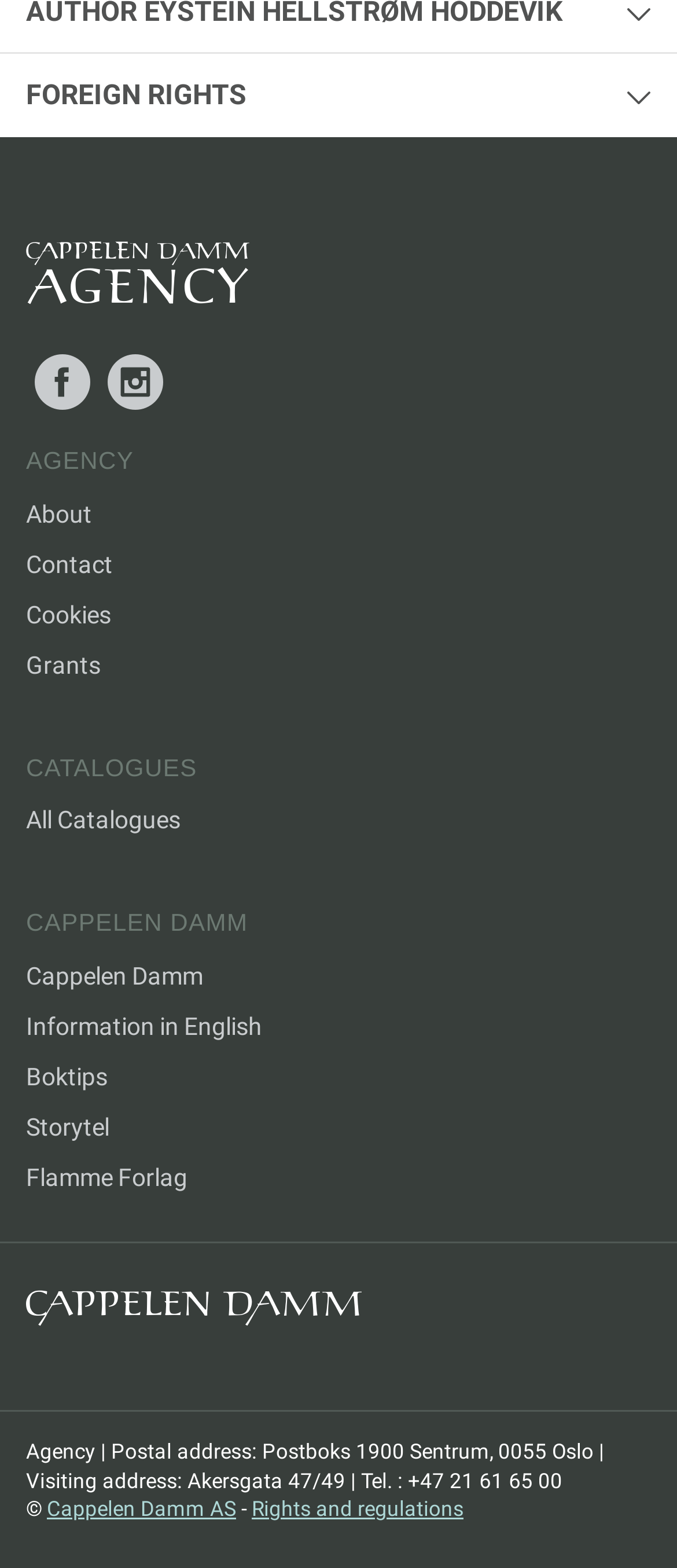Determine the bounding box coordinates of the region to click in order to accomplish the following instruction: "Go to the Cappelen Damm page". Provide the coordinates as four float numbers between 0 and 1, specifically [left, top, right, bottom].

[0.038, 0.606, 0.962, 0.638]